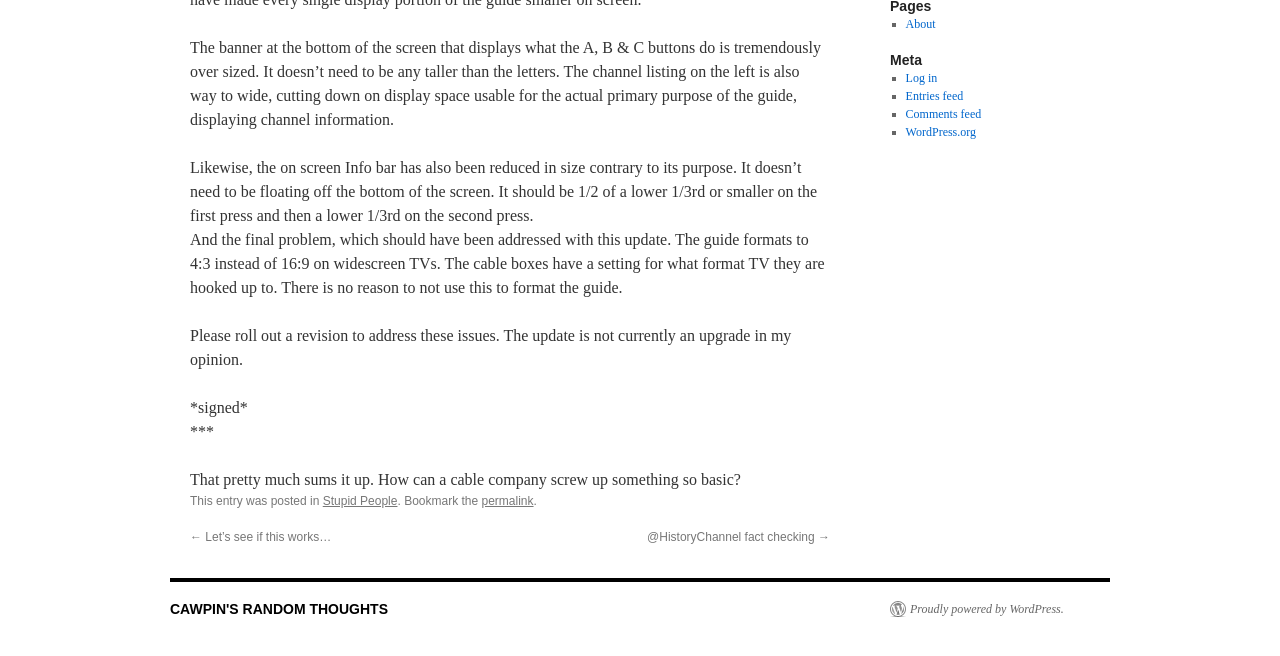Determine the bounding box for the HTML element described here: "Log in". The coordinates should be given as [left, top, right, bottom] with each number being a float between 0 and 1.

[0.707, 0.108, 0.732, 0.13]